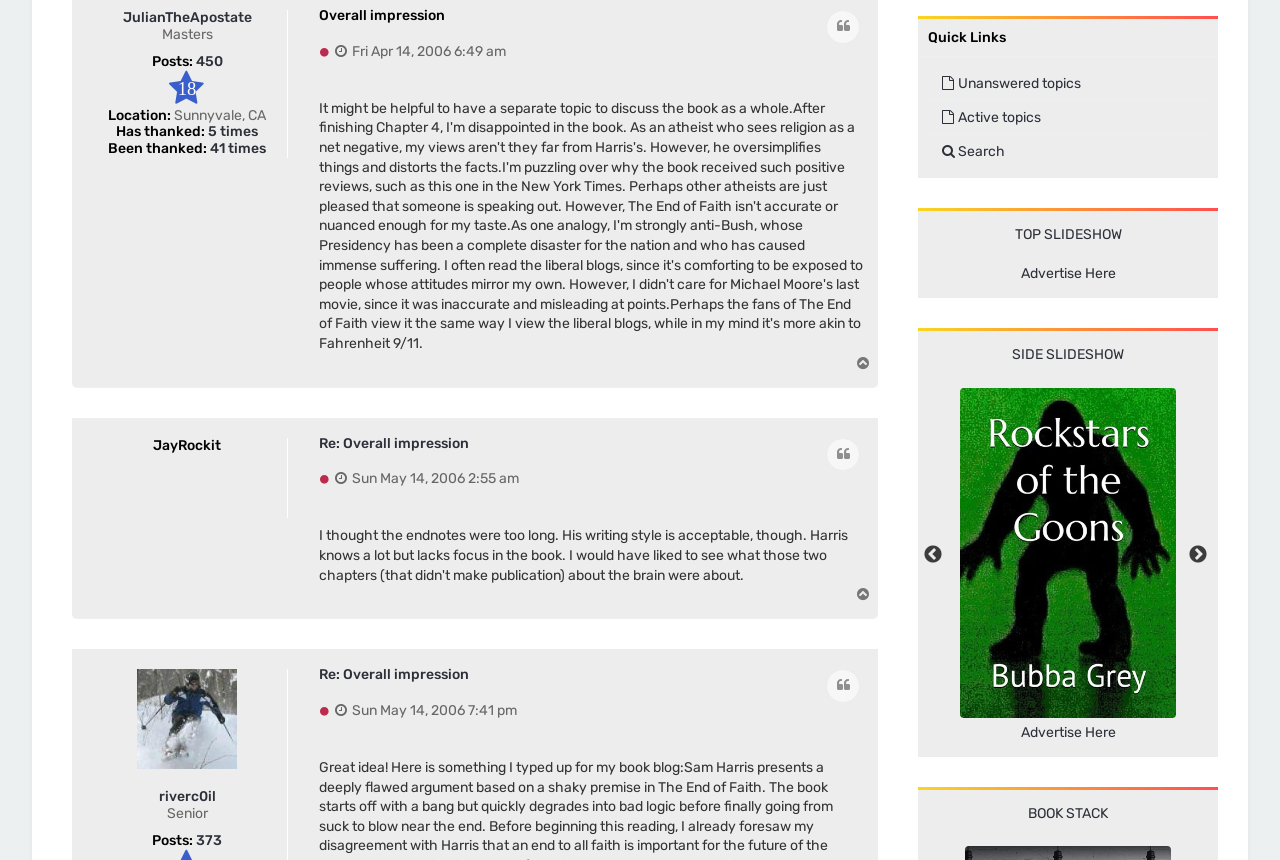Locate the bounding box of the UI element based on this description: "Search". Provide four float numbers between 0 and 1 as [left, top, right, bottom].

[0.734, 0.166, 0.805, 0.186]